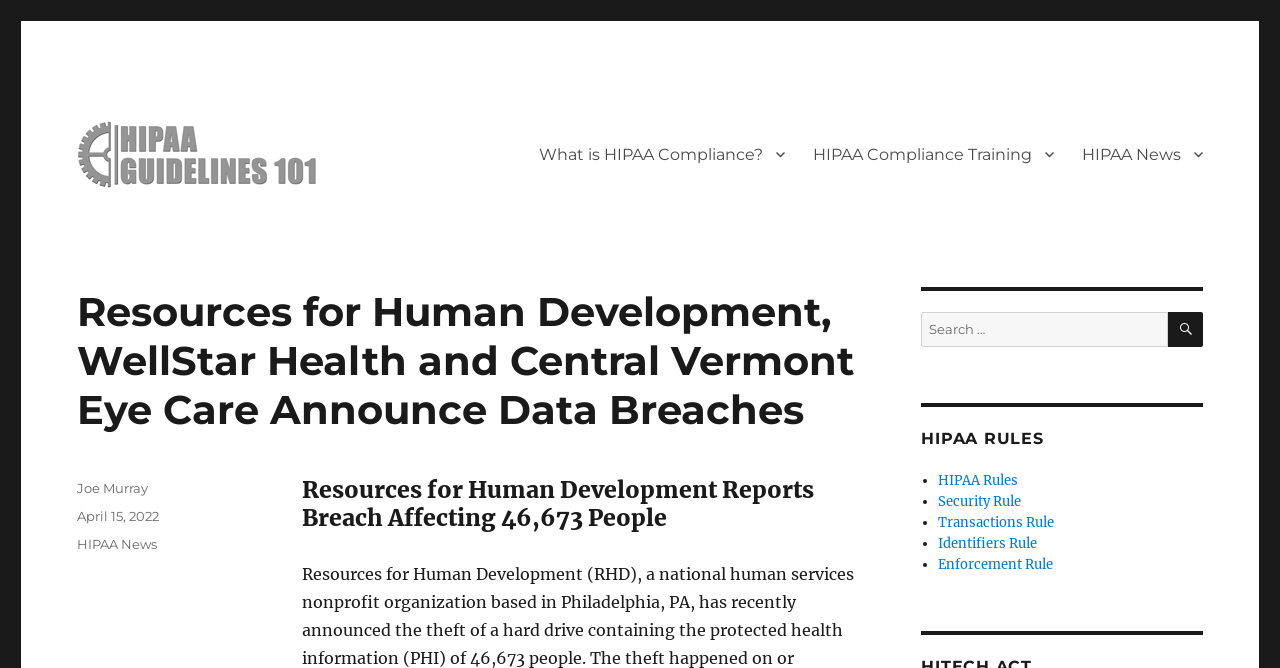Determine the bounding box coordinates of the clickable element to complete this instruction: "Search for HIPAA news". Provide the coordinates in the format of four float numbers between 0 and 1, [left, top, right, bottom].

[0.72, 0.467, 0.94, 0.519]